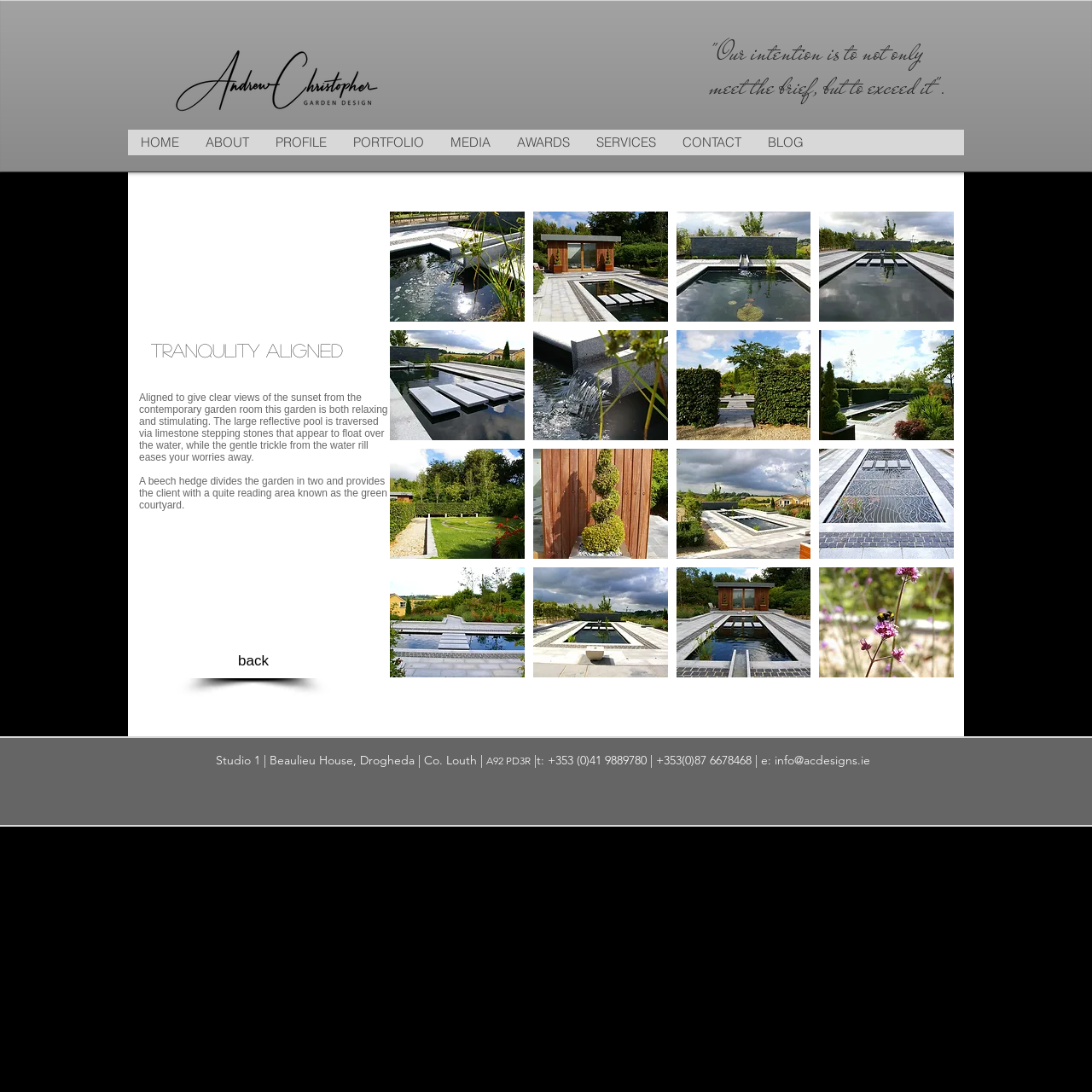Using the element description: "MONASTERBOICE 044press to zoom", determine the bounding box coordinates for the specified UI element. The coordinates should be four float numbers between 0 and 1, [left, top, right, bottom].

[0.75, 0.194, 0.873, 0.295]